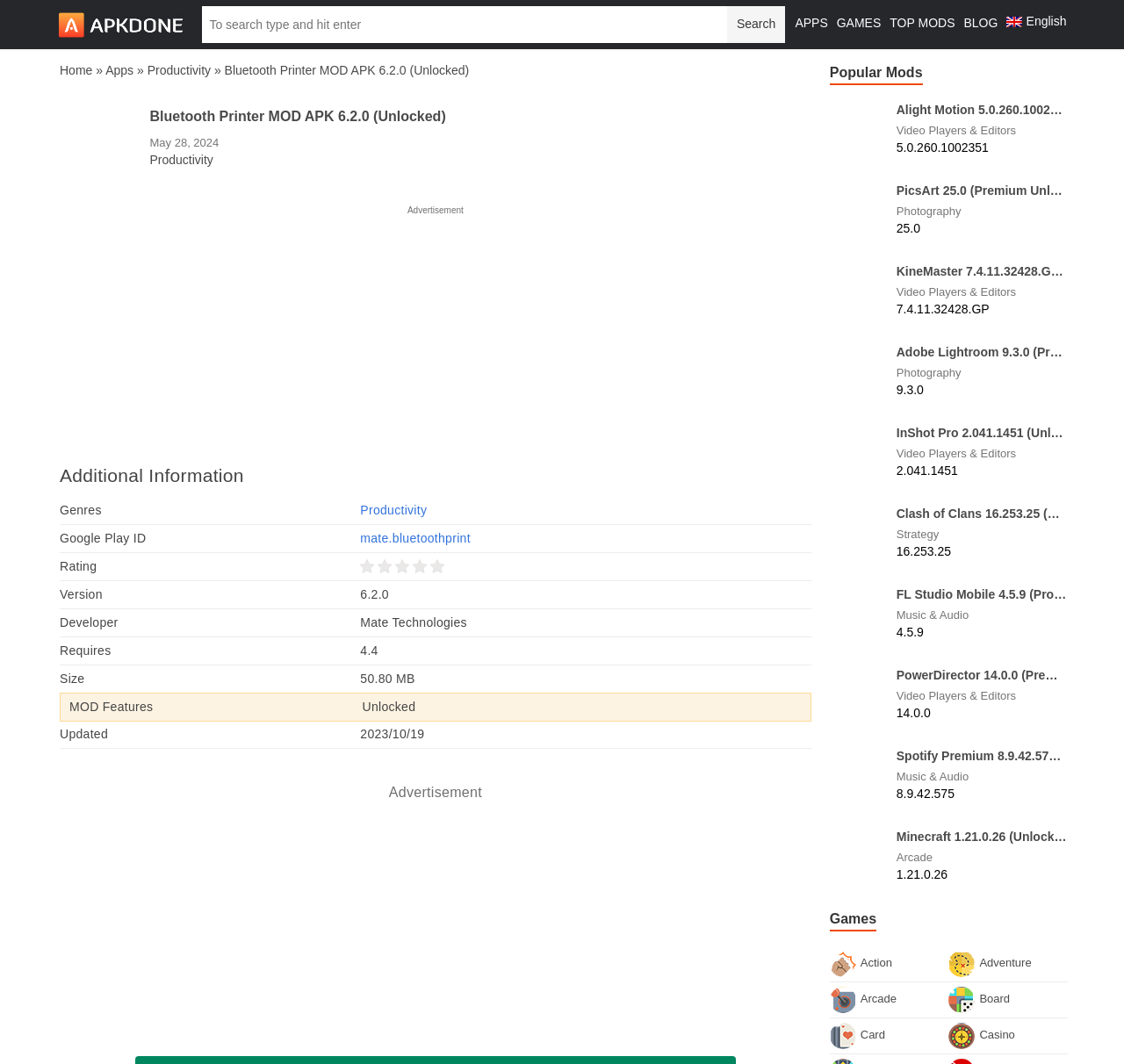Can you identify and provide the main heading of the webpage?

Bluetooth Printer MOD APK 6.2.0 (Unlocked)